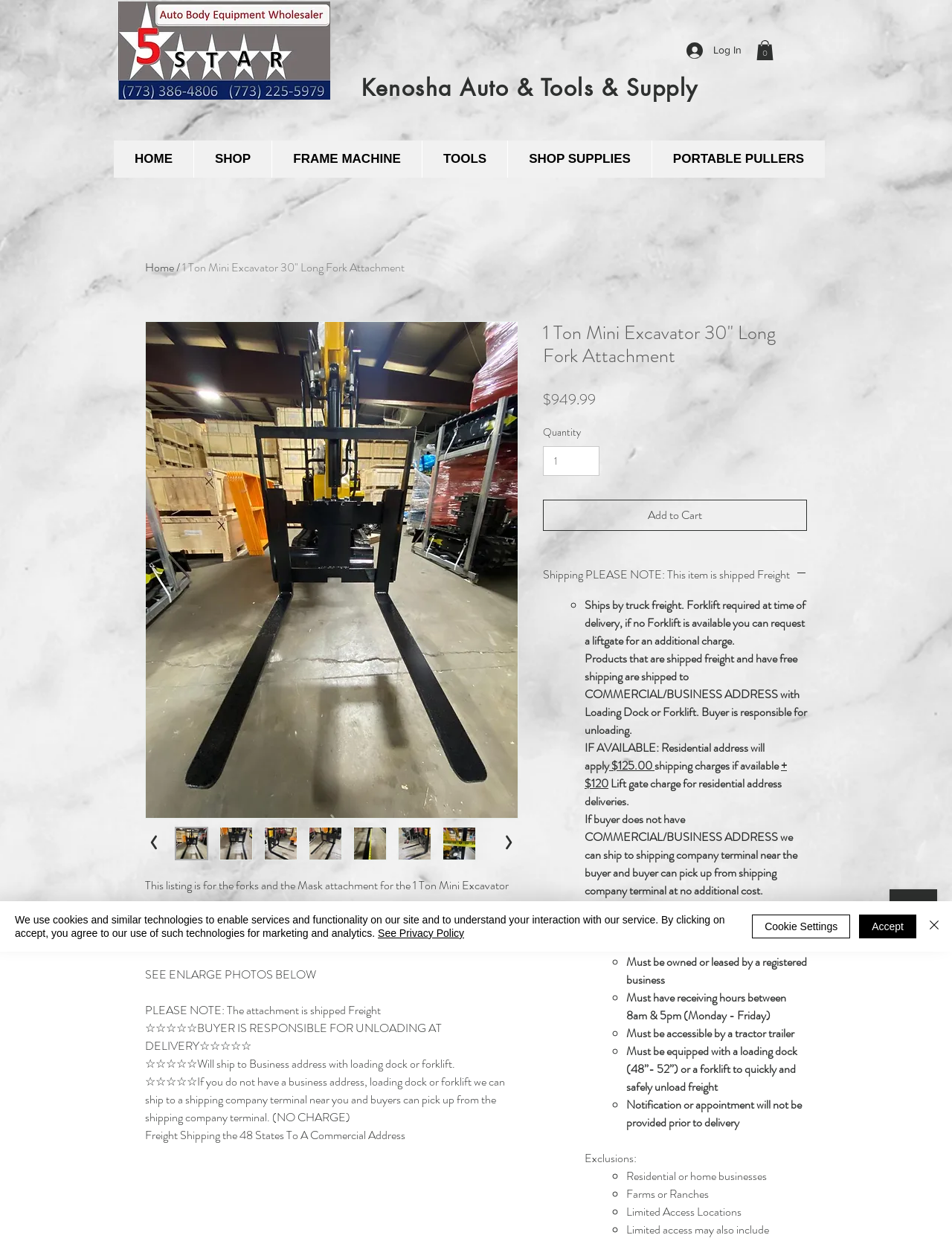Can you specify the bounding box coordinates of the area that needs to be clicked to fulfill the following instruction: "Change the Quantity"?

[0.57, 0.36, 0.63, 0.385]